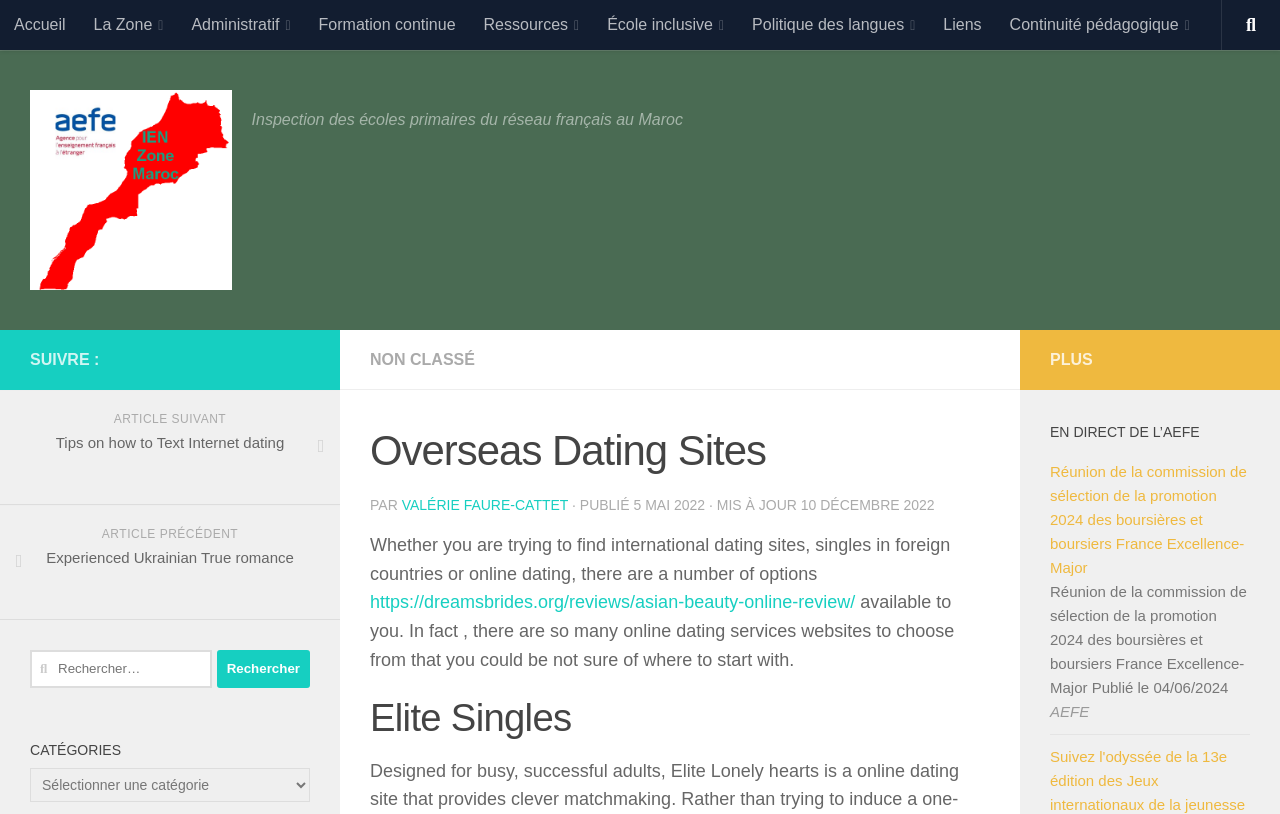Locate the bounding box coordinates of the element that should be clicked to fulfill the instruction: "Search for something".

[0.023, 0.798, 0.242, 0.845]